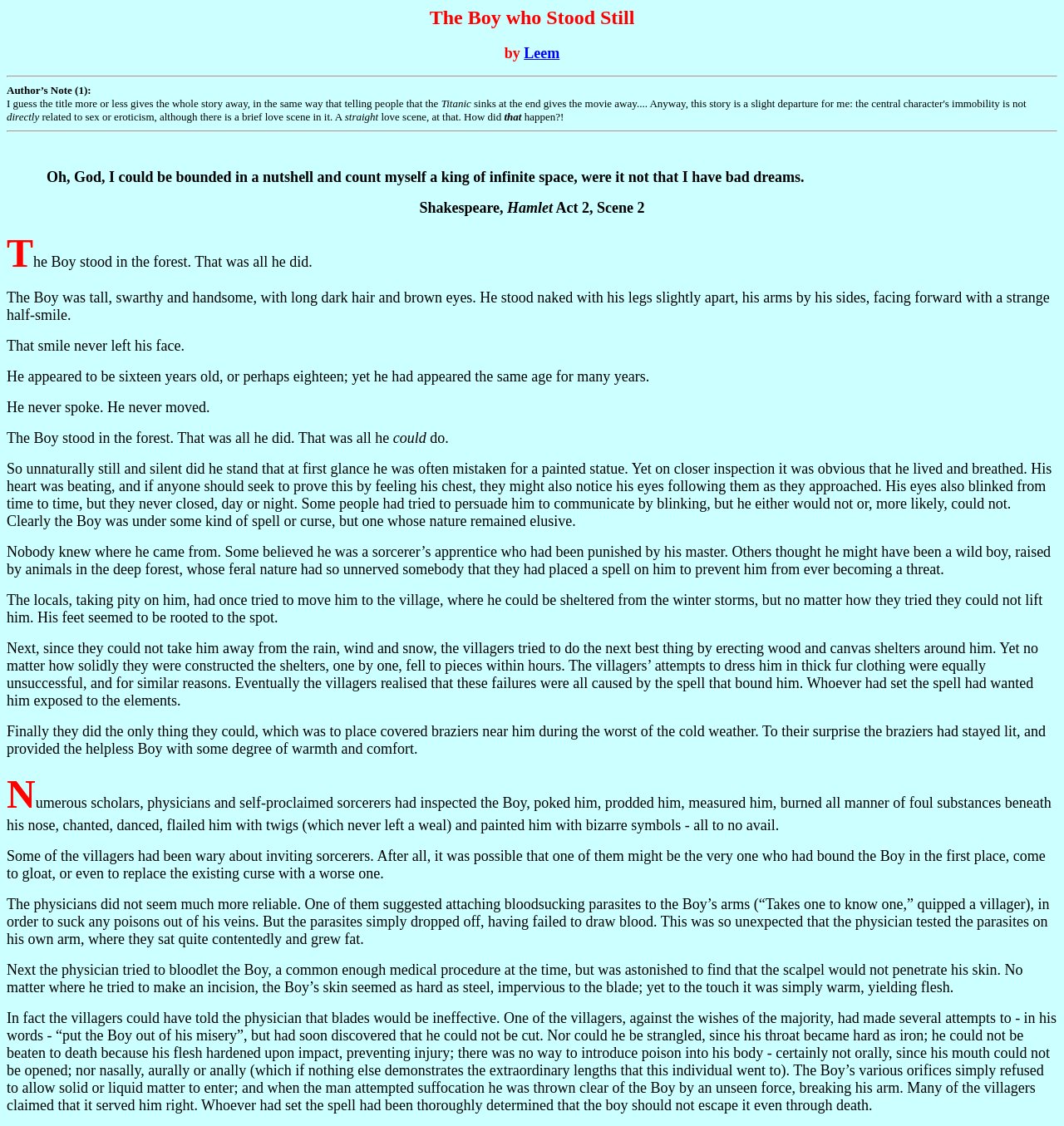Generate a thorough description of the webpage.

The webpage appears to be a literary work, possibly a short story or novel, with a title "The Boy who Stood Still". At the top of the page, there is a heading with the title, followed by the author's name, "Leem". 

Below the title, there is an author's note, which discusses the title of the story and its relation to the content. The note is divided into several paragraphs, with the first paragraph explaining that the title gives away the story. The subsequent paragraphs provide more context, mentioning a brief love scene in the story and a quote from Shakespeare's Hamlet.

The main content of the story begins after a horizontal separator. The story describes a boy who stands still in a forest, naked and handsome, with a strange half-smile on his face. The boy never speaks or moves, and his eyes follow people who approach him. The story explains that the boy is under a spell or curse, but its nature is unknown.

The villagers try to help the boy, but their attempts are unsuccessful. They cannot move him, and any shelters they build around him fall apart. They also try to dress him, but their efforts are futile. Eventually, they place covered braziers near him to provide some warmth and comfort.

The story continues to describe the various attempts made by scholars, physicians, and sorcerers to understand and break the spell. These attempts include inspecting the boy, poking and prodding him, measuring him, and using various substances and rituals. However, none of these efforts are successful.

The story also mentions the villagers' wariness of inviting sorcerers, fearing that one of them might be the one who cast the spell. The physicians' attempts are also described, including a failed attempt to bloodlet the boy, which reveals that his skin is impervious to blades.

Throughout the story, there are no images, but the text is divided into paragraphs and sections, with horizontal separators separating the different parts of the narrative.